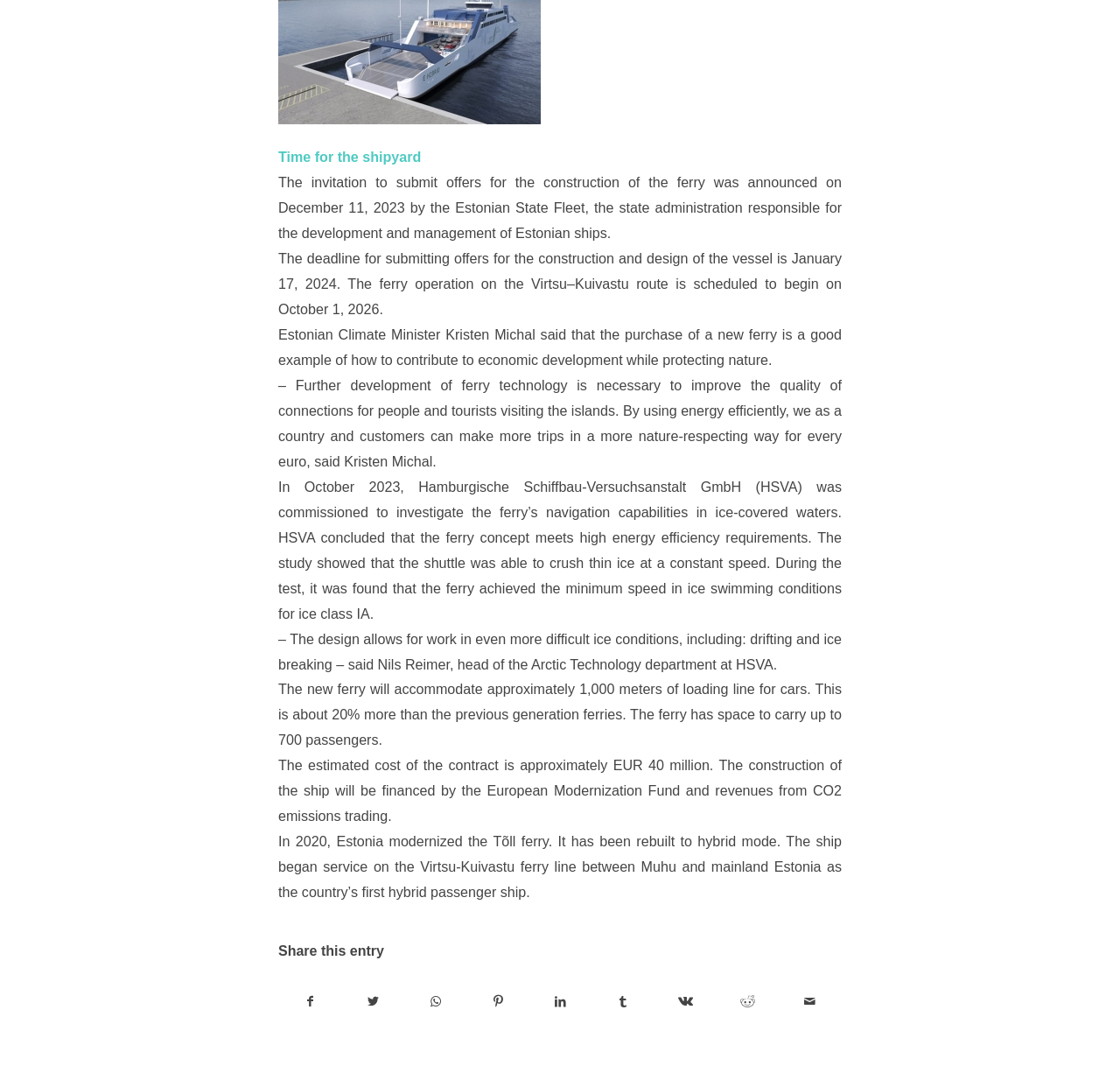Bounding box coordinates are specified in the format (top-left x, top-left y, bottom-right x, bottom-right y). All values are floating point numbers bounded between 0 and 1. Please provide the bounding box coordinate of the region this sentence describes: Share on Facebook

[0.249, 0.899, 0.305, 0.945]